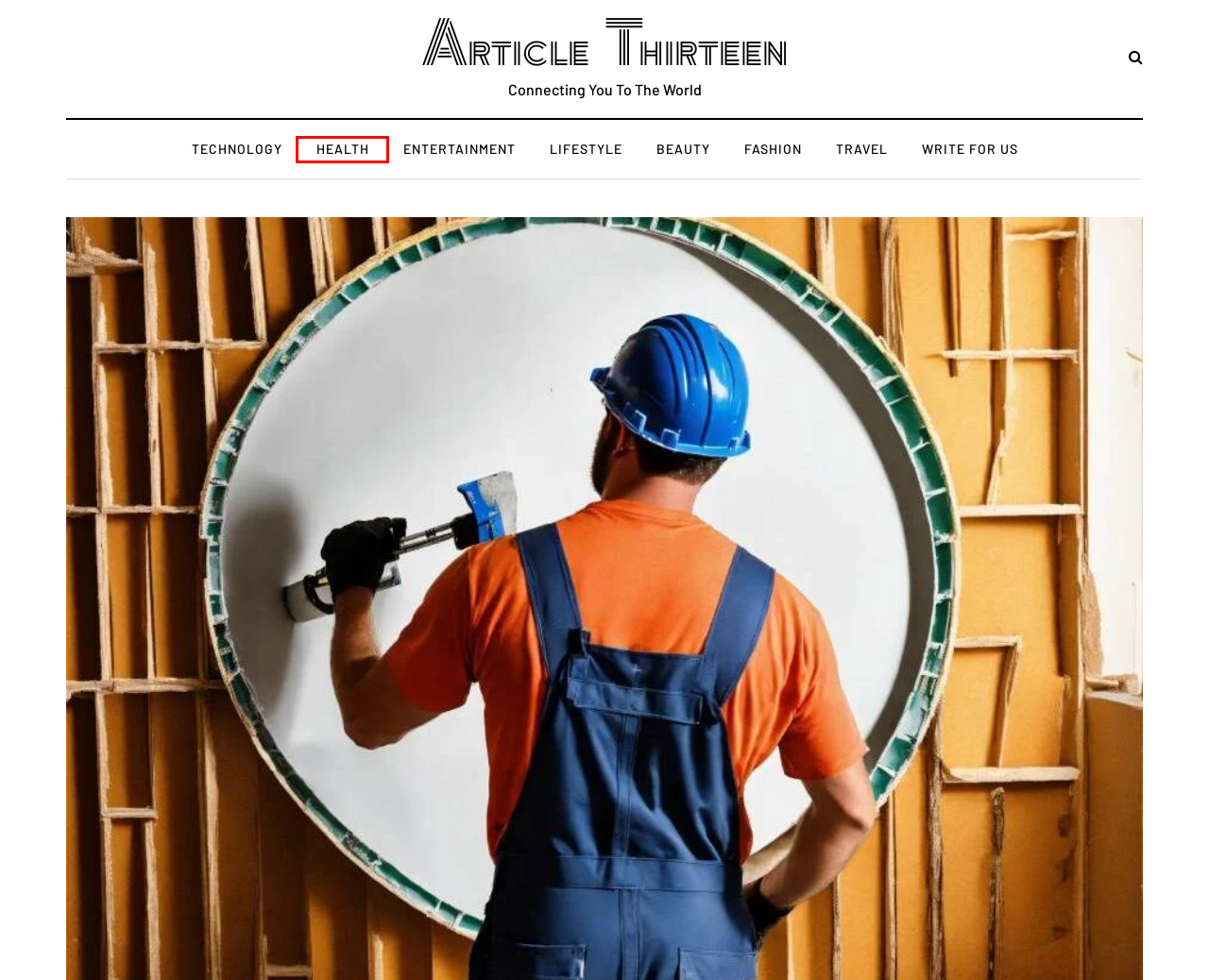Consider the screenshot of a webpage with a red bounding box around an element. Select the webpage description that best corresponds to the new page after clicking the element inside the red bounding box. Here are the candidates:
A. Beauty Archives - Article Thirteen
B. Article Thirteen - Connecting You To The World
C. Travel Archives - Article Thirteen
D. Fashion Archives - Article Thirteen
E. Entertainment Archives - Article Thirteen
F. Health Archives - Article Thirteen
G. Technology Archives - Article Thirteen
H. Lifestyle Archives - Article Thirteen

F